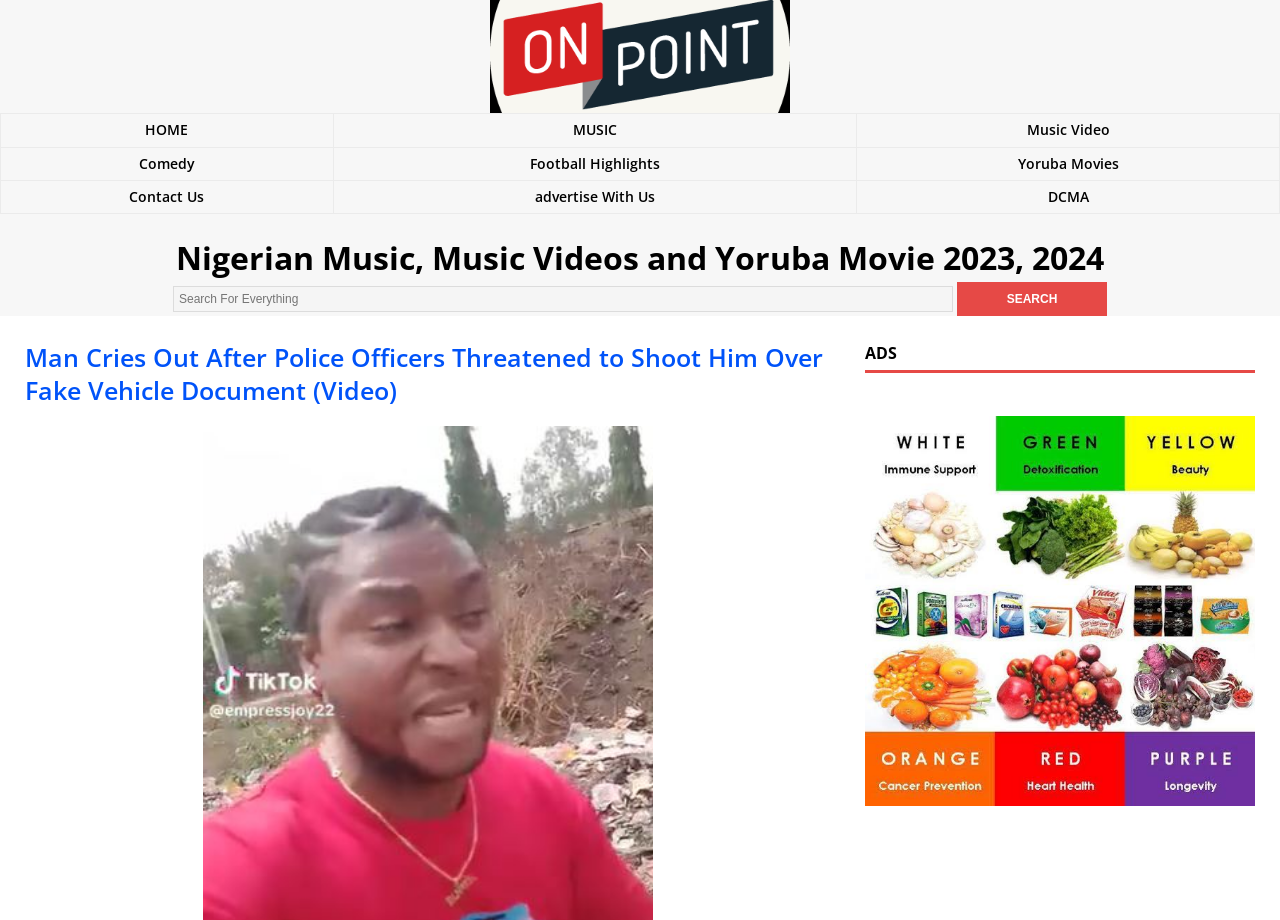Describe in detail what you see on the webpage.

The webpage appears to be a news article or blog post with a title "Man Cries Out After Police Officers Threatened to Shoot Him Over Fake Vehicle Document (Video) – Onpointy". 

At the top of the page, there is a navigation menu with several links, including "HOME", "MUSIC", "Music Video", "Comedy", "Football Highlights", "Yoruba Movies", "Contact Us", "advertise With Us", and "DCMA". These links are arranged in three rows, with three columns in each row.

Below the navigation menu, there is a heading that reads "Nigerian Music, Music Videos and Yoruba Movie 2023, 2024". 

Next to this heading, there is a search bar with a text box and a "Search" button. The search bar is positioned near the top center of the page.

The main content of the page is a news article or blog post with a heading that matches the title of the webpage. This heading is positioned near the top center of the page, below the search bar.

To the right of the main content, there is a section labeled "ADS" that contains an advertisement image with a link to "https://one.amonpointblog.com". This section takes up a significant portion of the right side of the page.

Overall, the webpage has a simple layout with a clear hierarchy of elements, making it easy to navigate and read.